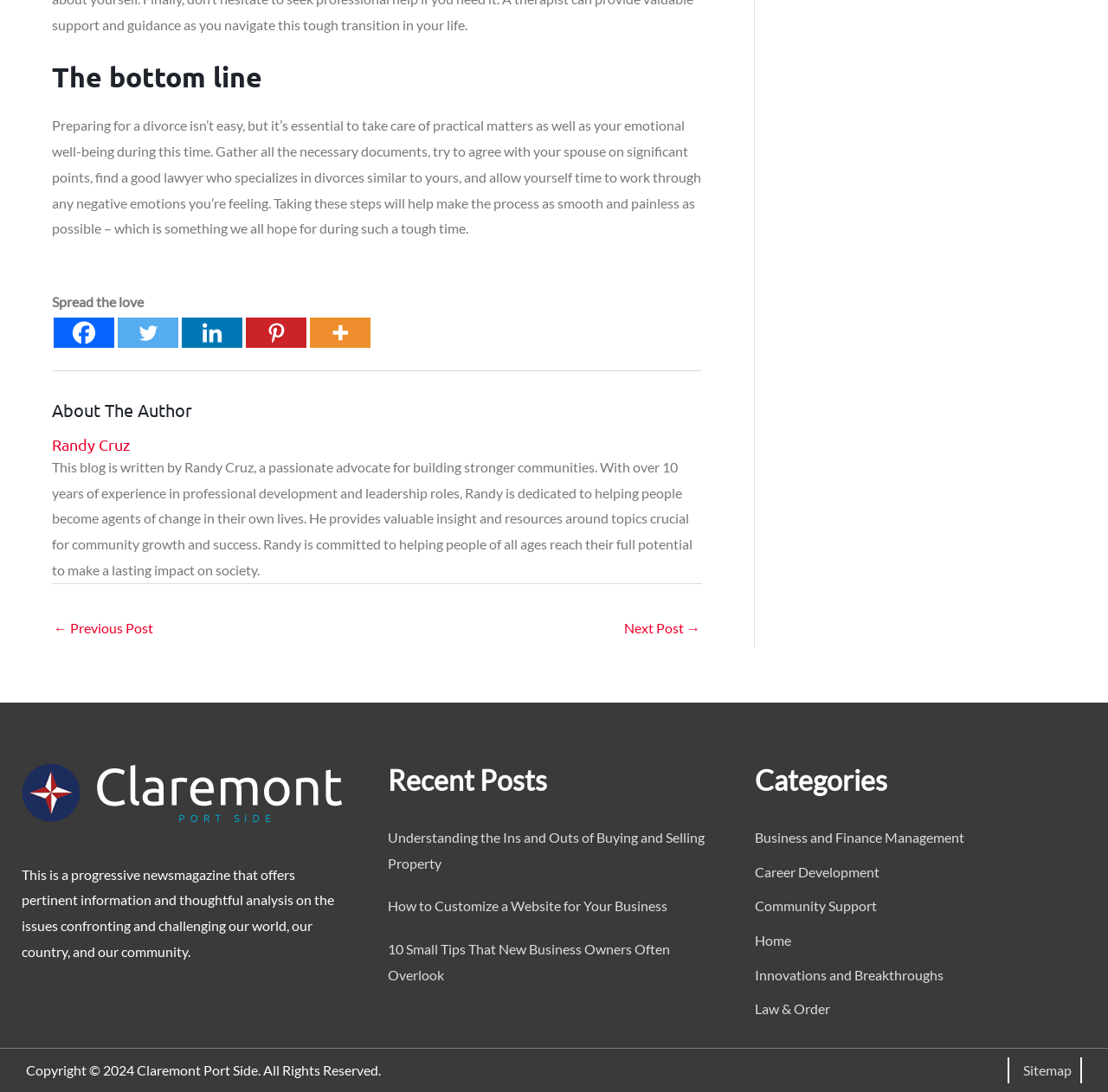Based on the element description: "ISLE Blog", identify the bounding box coordinates for this UI element. The coordinates must be four float numbers between 0 and 1, listed as [left, top, right, bottom].

None